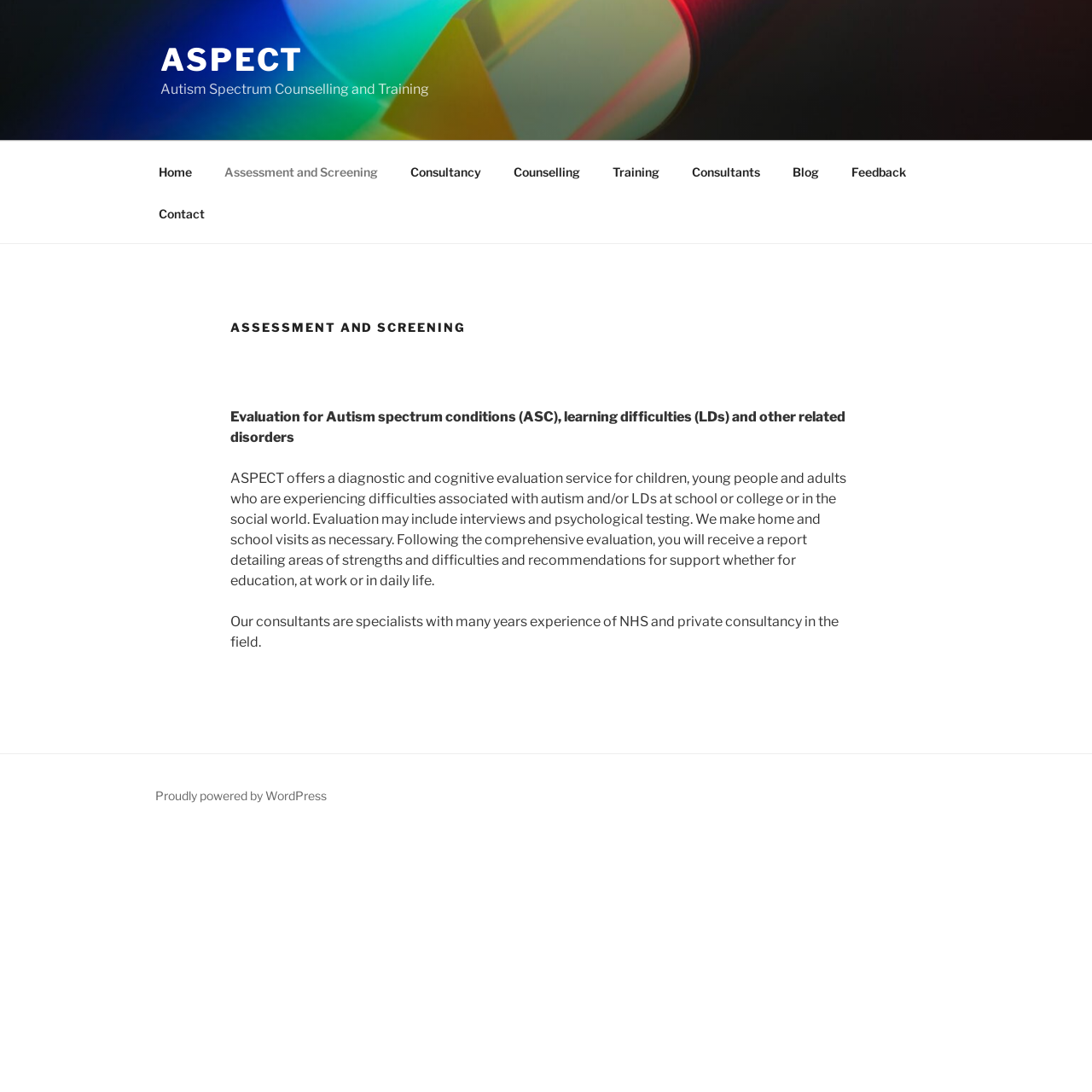Identify the bounding box of the UI element that matches this description: "Assessment and Screening".

[0.191, 0.138, 0.359, 0.176]